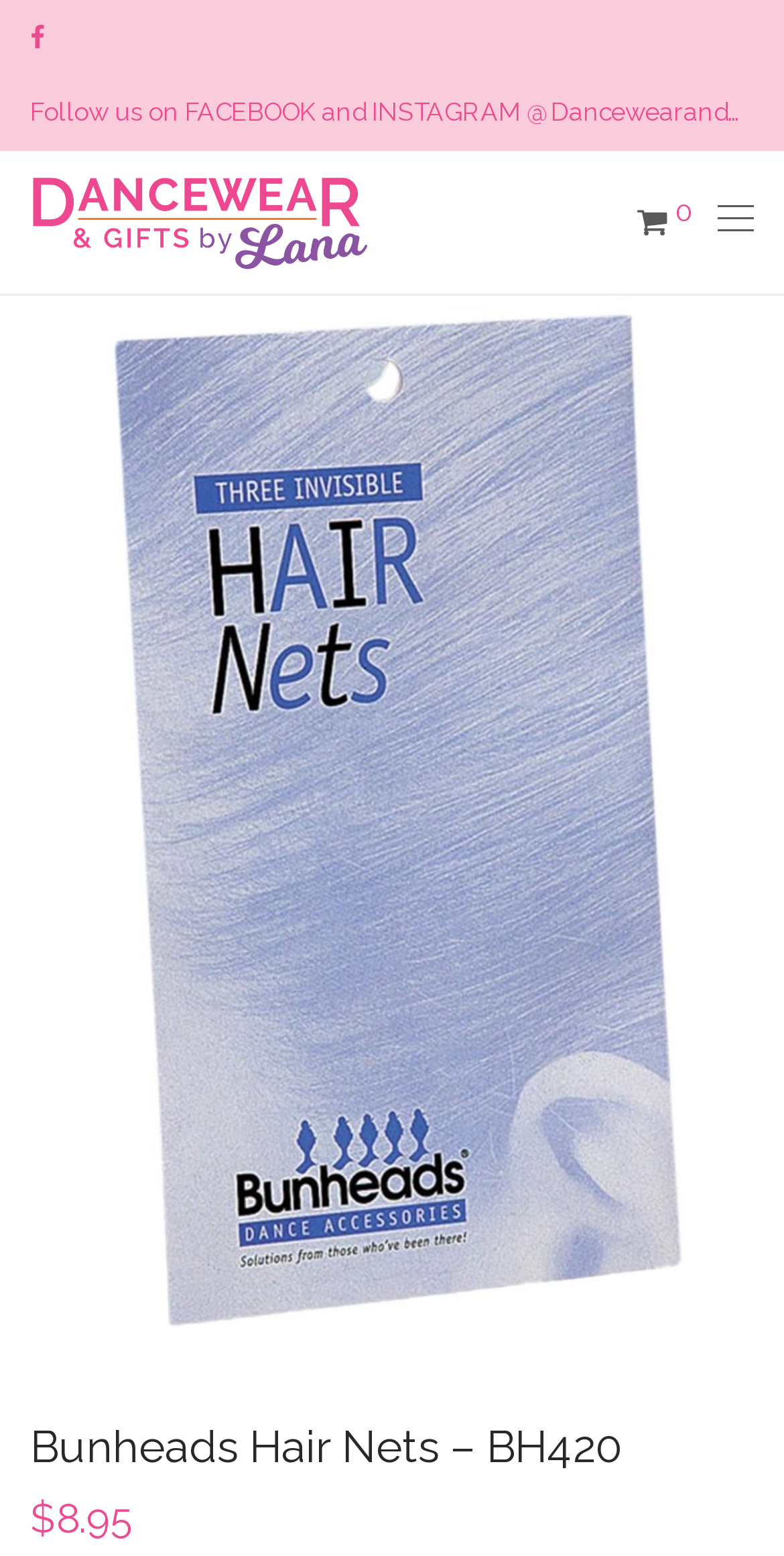Find the main header of the webpage and produce its text content.

Bunheads Hair Nets – BH420